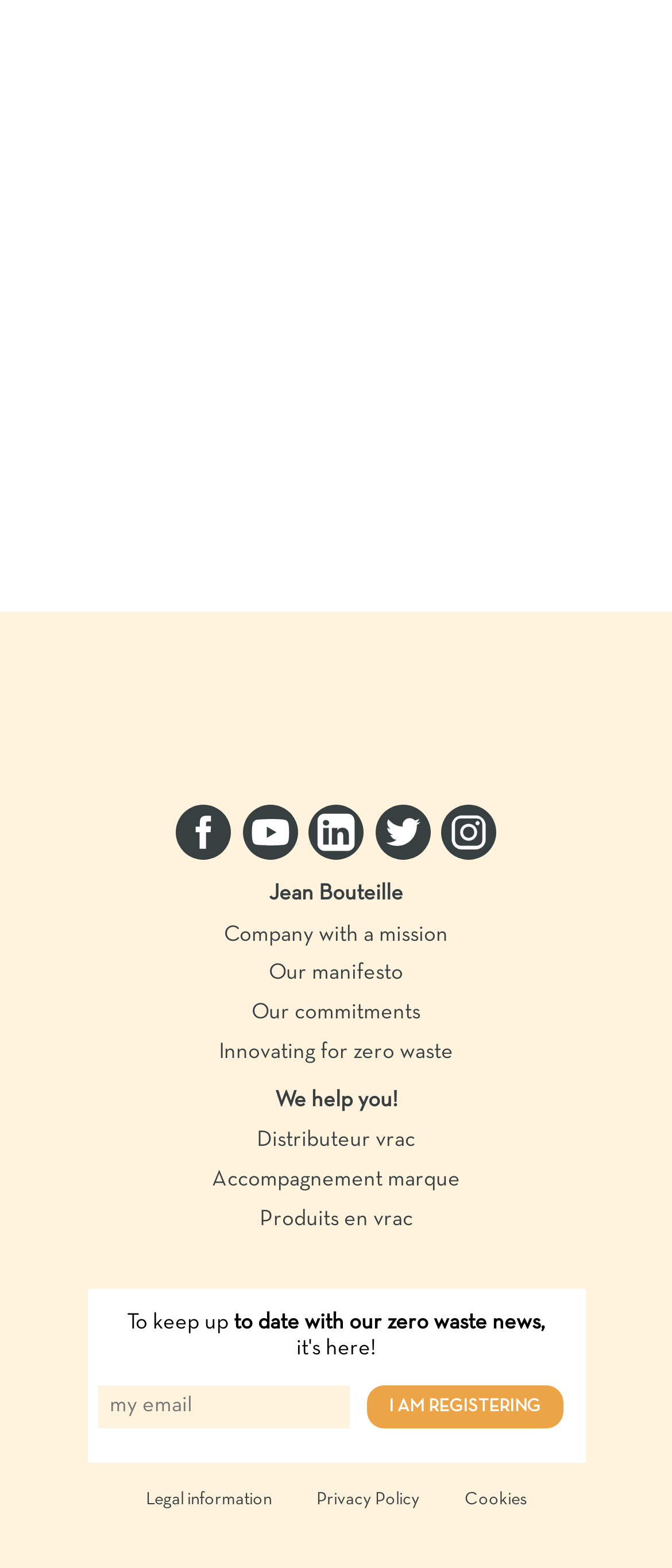Identify the bounding box coordinates of the region I need to click to complete this instruction: "Read about Jean Bouteille".

[0.326, 0.563, 0.674, 0.58]